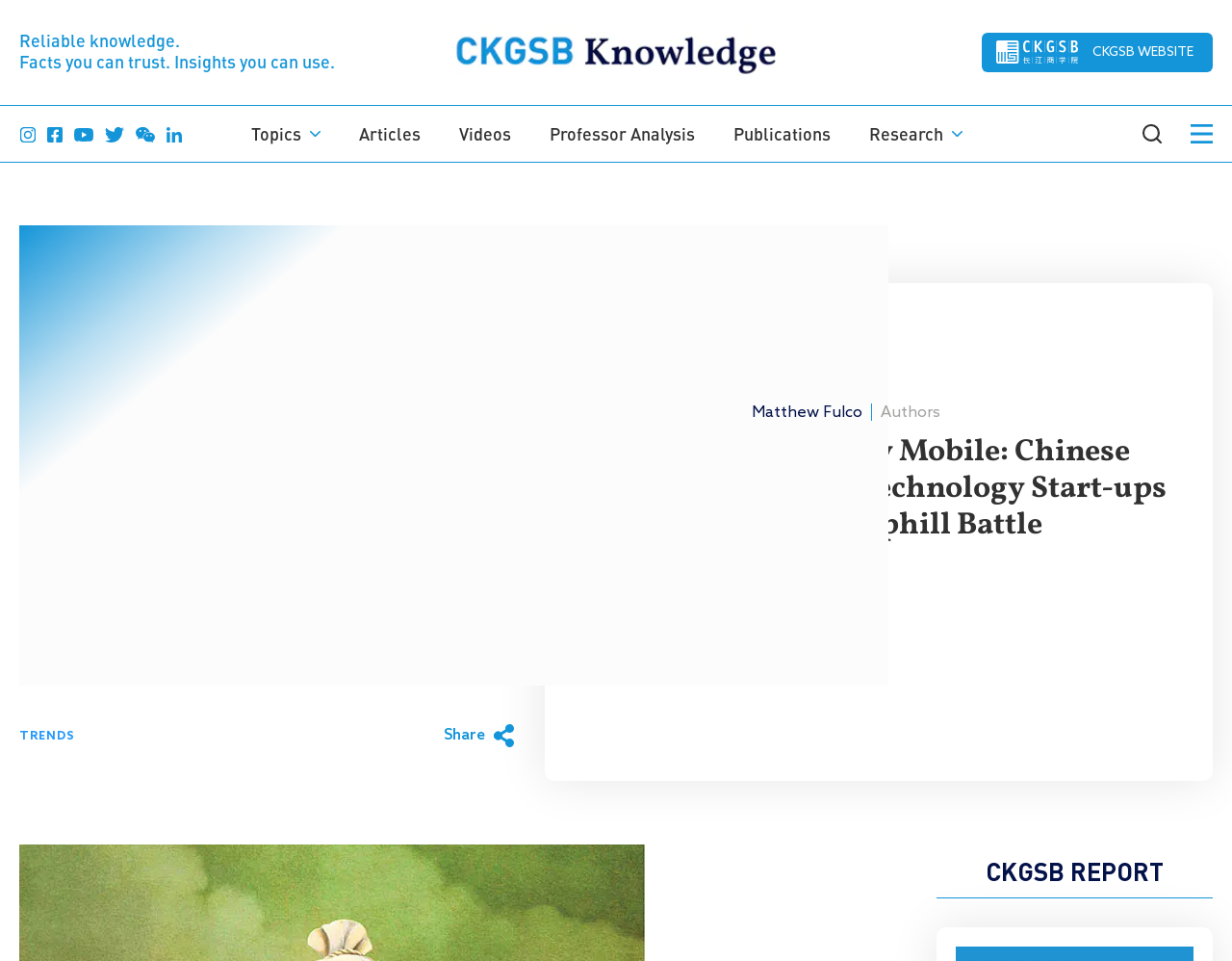What is the topic of the article?
From the image, respond using a single word or phrase.

Chinese Mobile Technology Start-ups